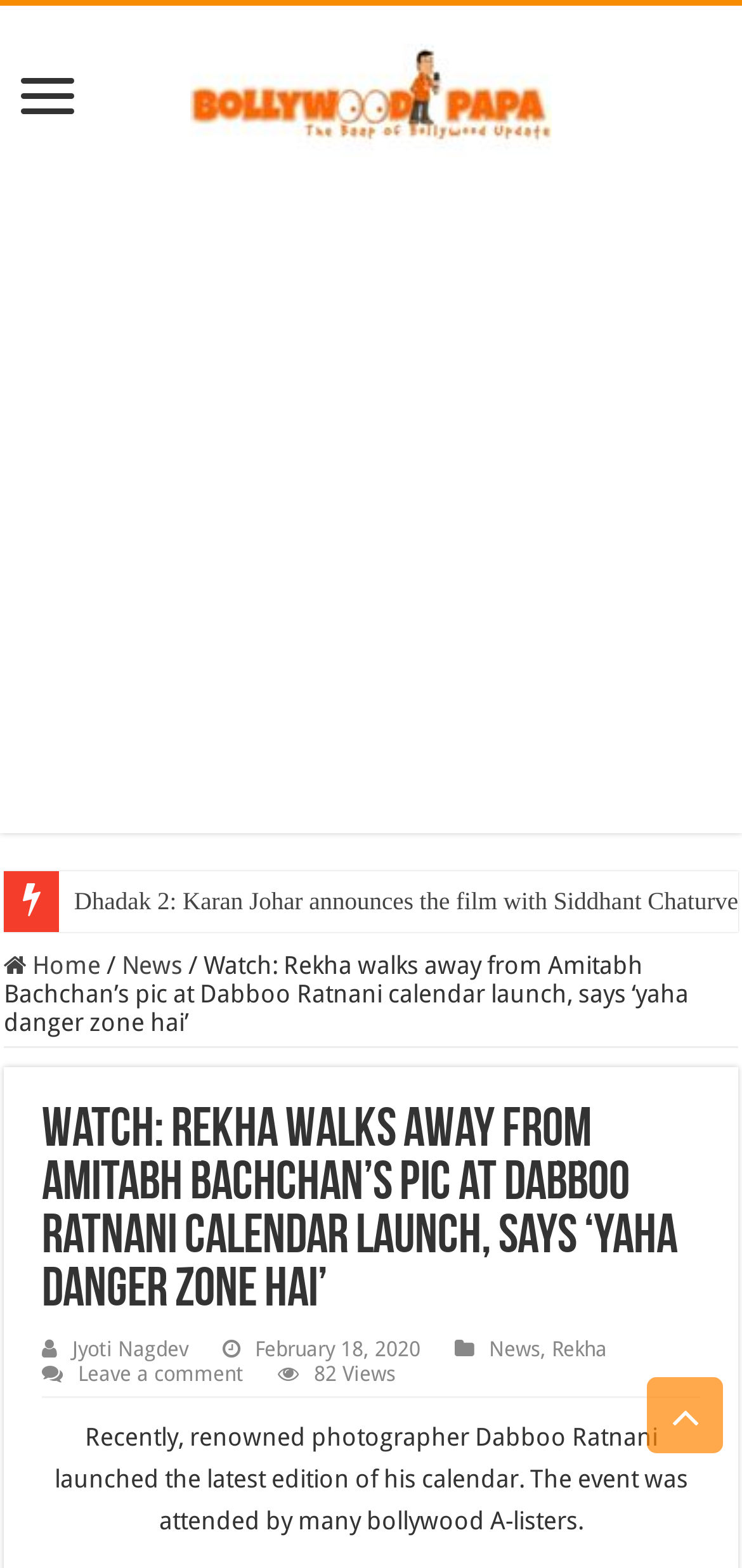Examine the screenshot and answer the question in as much detail as possible: What is Rekha walking away from?

Based on the webpage content, Rekha is walking away from Amitabh Bachchan's picture at Dabboo Ratnani's calendar launch event.